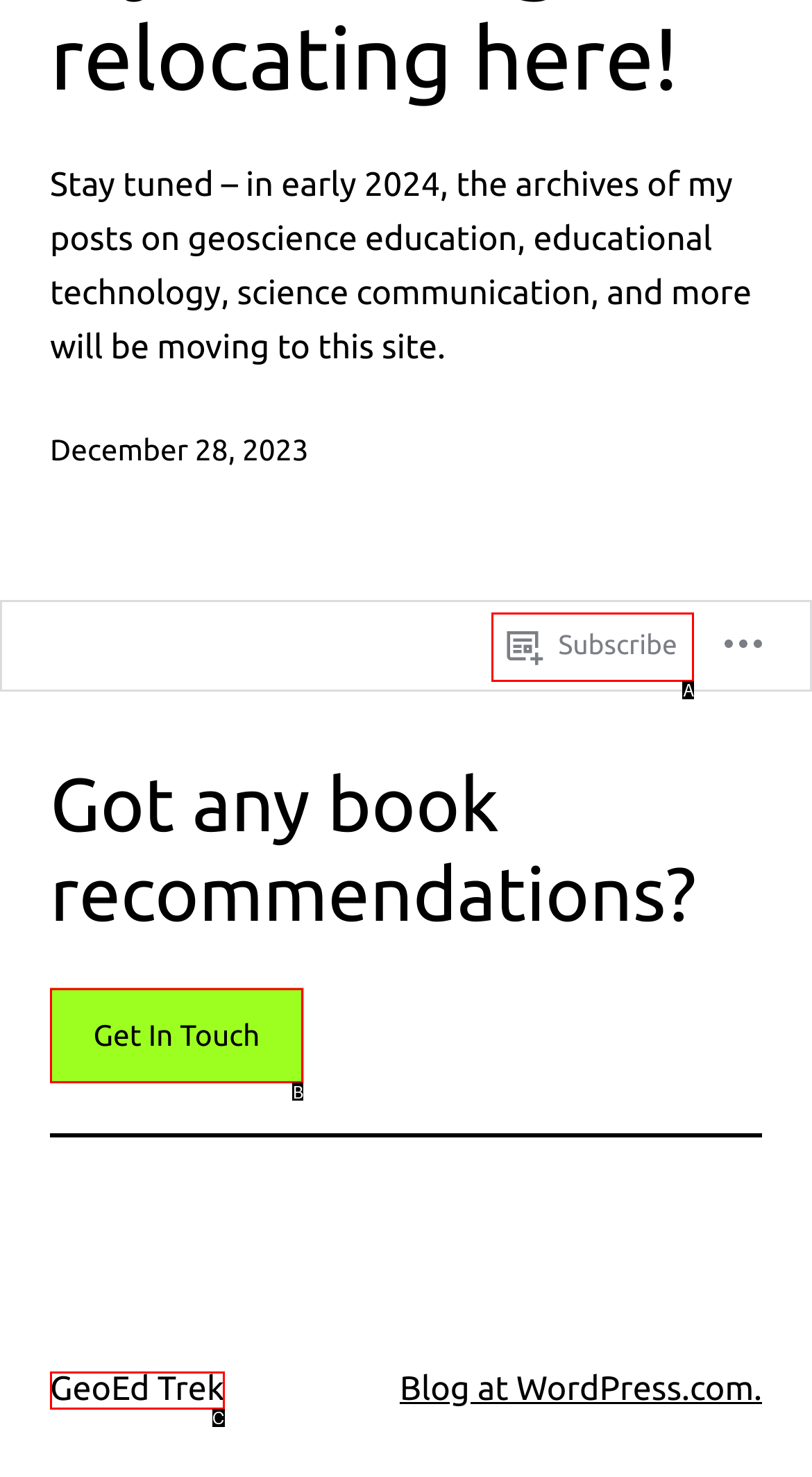From the given choices, identify the element that matches: Subscribe
Answer with the letter of the selected option.

A